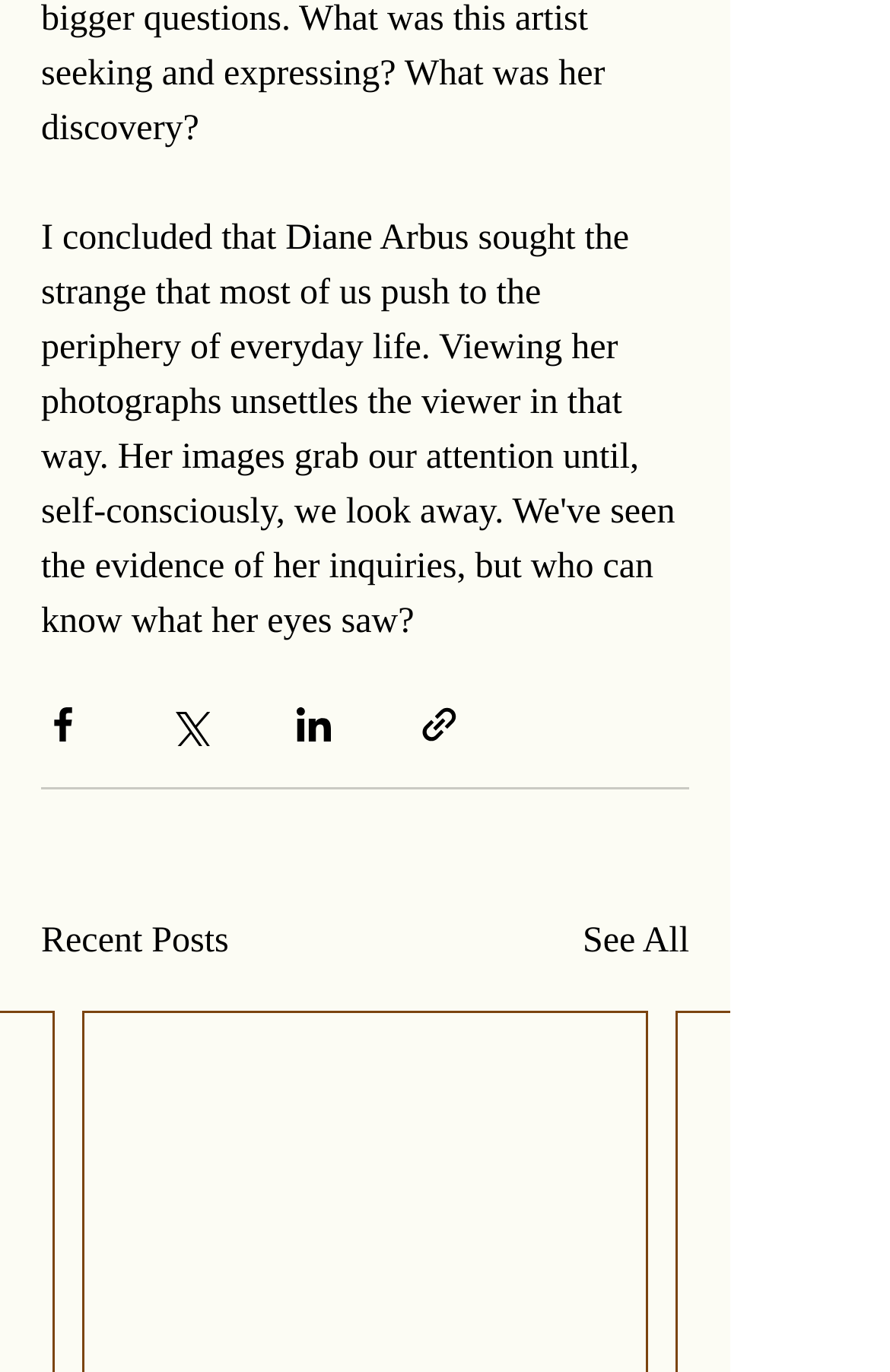What is the purpose of the buttons on the top?
Look at the image and respond with a one-word or short-phrase answer.

Share posts